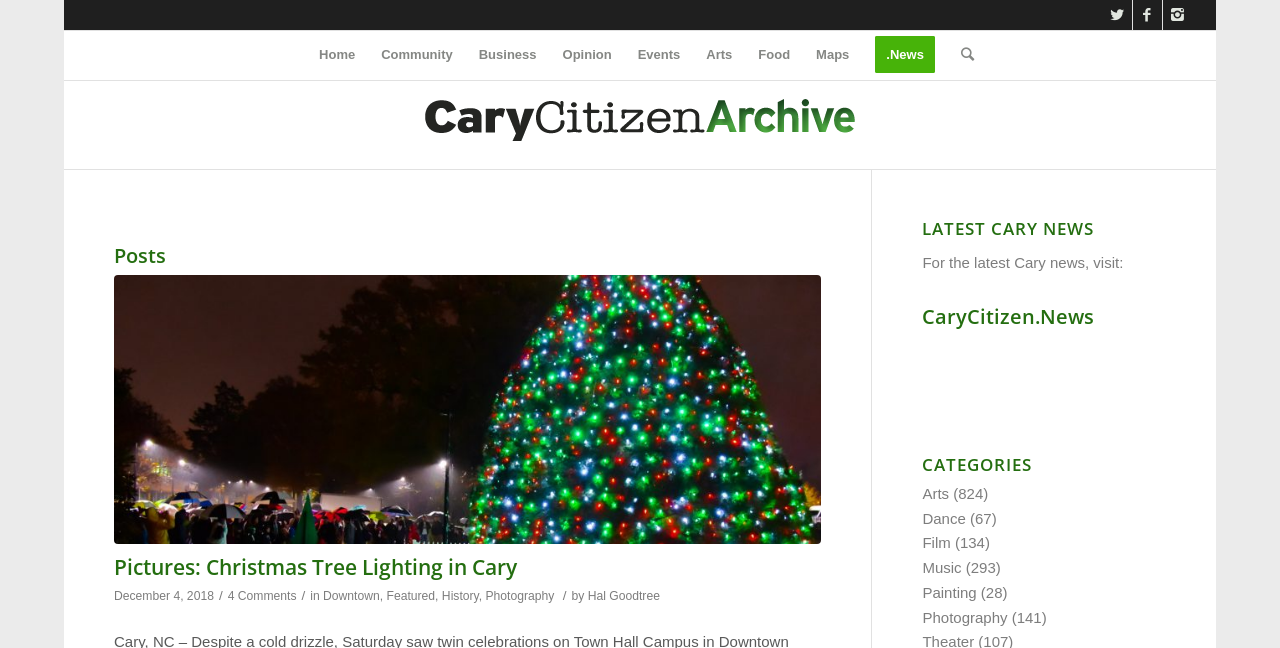Please provide a one-word or short phrase answer to the question:
How many categories are listed?

9